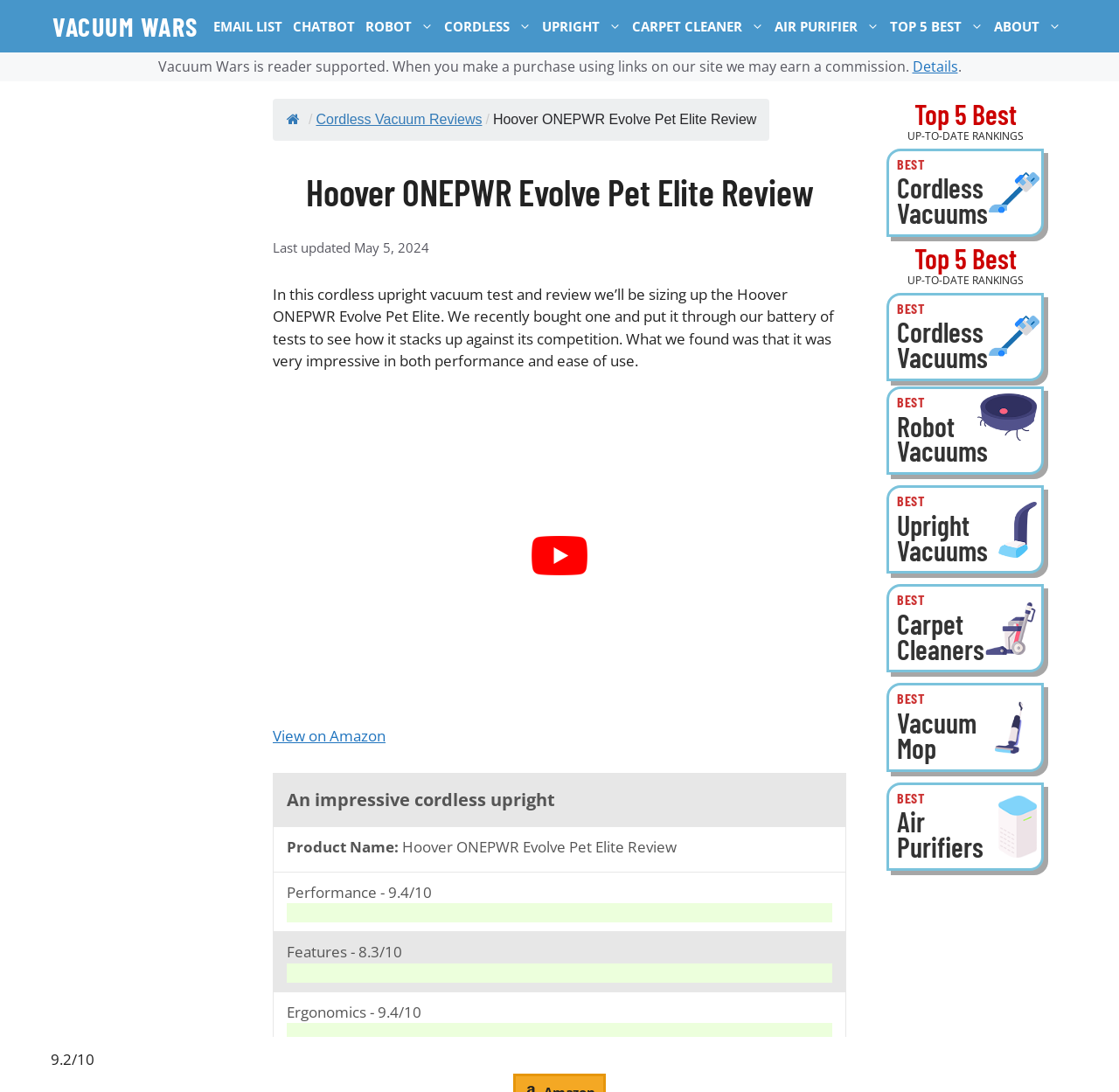Please provide a detailed answer to the question below by examining the image:
What type of vacuum is being reviewed?

I found the answer by looking at the text 'In this cordless upright vacuum test and review...' which indicates that the type of vacuum being reviewed is a cordless upright vacuum.